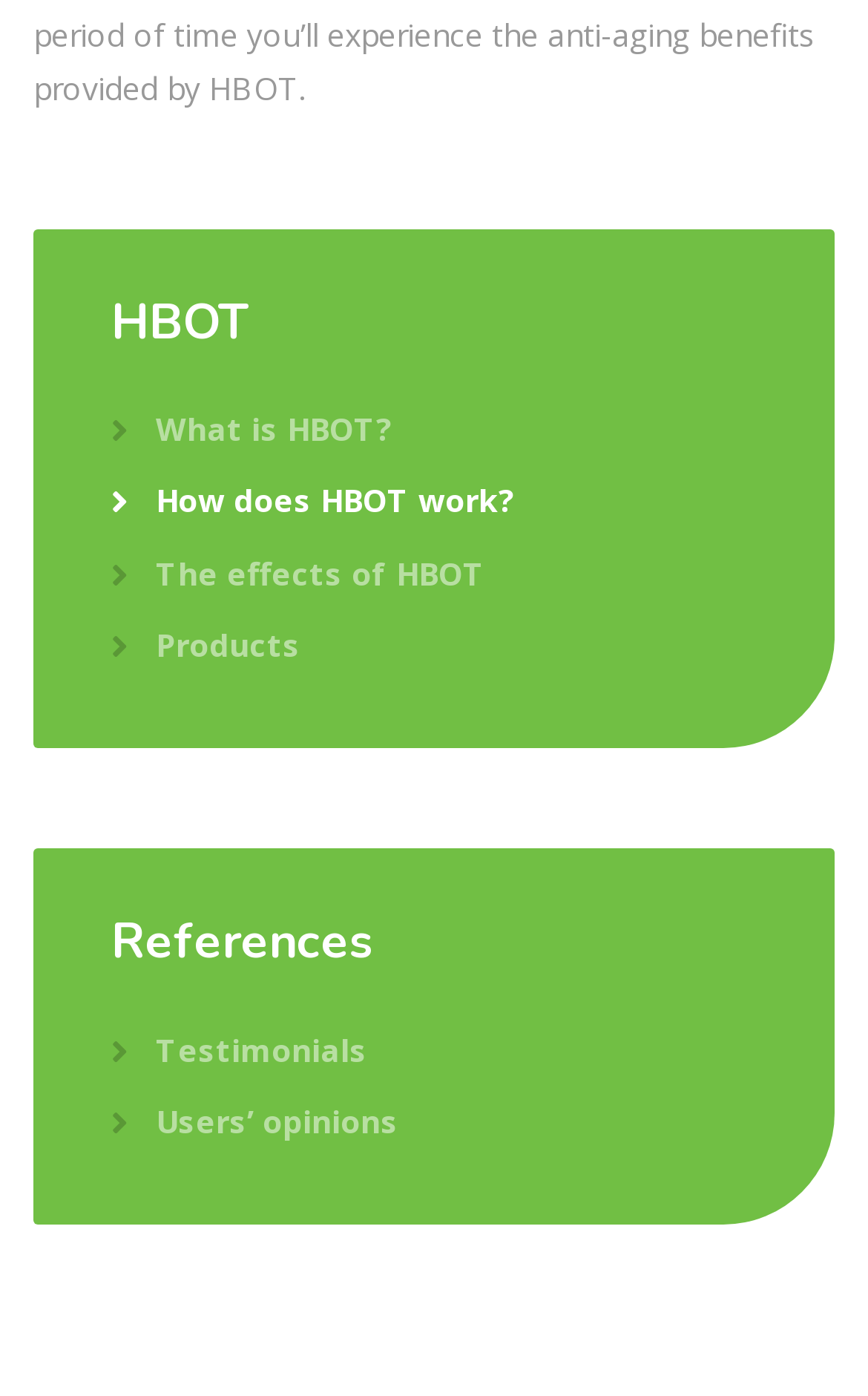What is the last link on the webpage?
Using the picture, provide a one-word or short phrase answer.

Users’ opinions